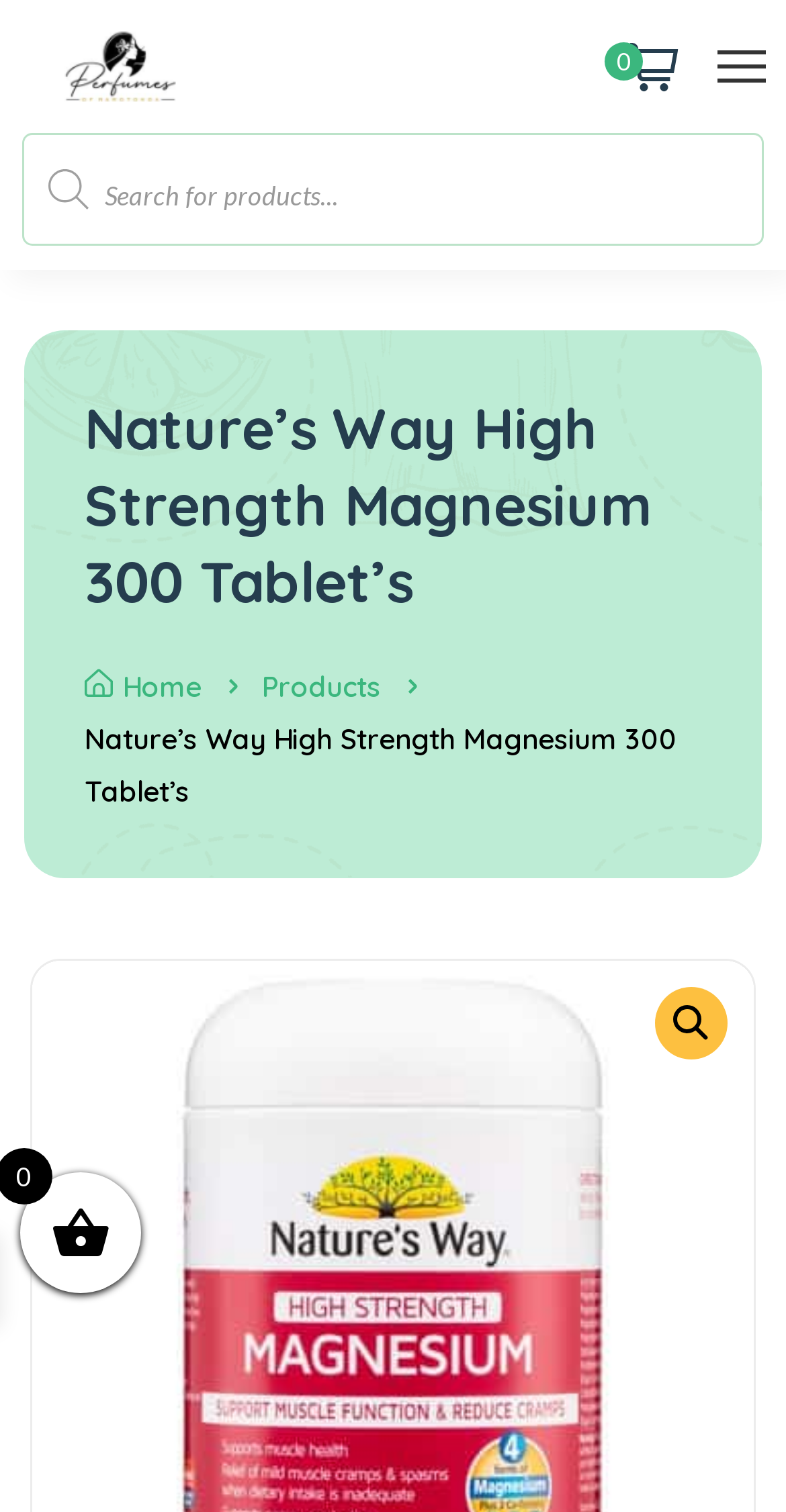Offer a detailed explanation of the webpage layout and contents.

The webpage is about Nature's Way High Strength Magnesium 300 Tablets. At the top left, there is a link to "Perfumes of Rarotonga" accompanied by a small image with the same name. To the right of this link, there is an image of a nest. Below the link, there is a search bar with a magnifying glass icon, where users can search for products. 

On the top right, there is a small text "0" and a search box labeled "Products search". Below the search bar, there is a large background image that spans most of the width of the page. 

The main content of the page is headed by a title "Nature’s Way High Strength Magnesium 300 Tablet’s", which is centered near the top of the page. Below the title, there are two links: "Home" and "Products", with the "Home" link being on the left and the "Products" link being on the right. 

At the bottom of the page, there is another small text "0". The page also has a link to a search function, represented by a magnifying glass icon, located at the bottom right.